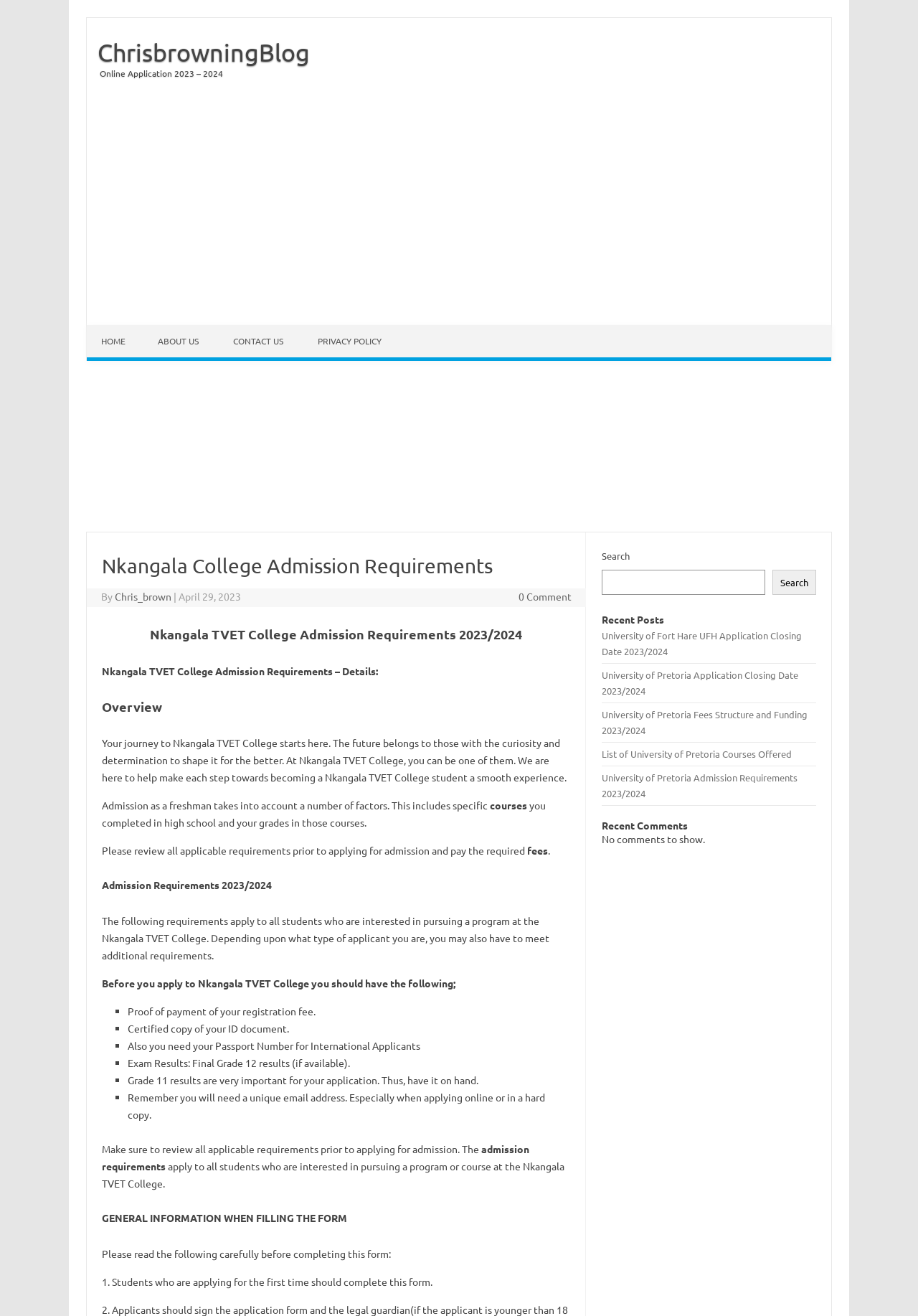Please provide a one-word or short phrase answer to the question:
What is the purpose of the webpage?

To provide admission requirements